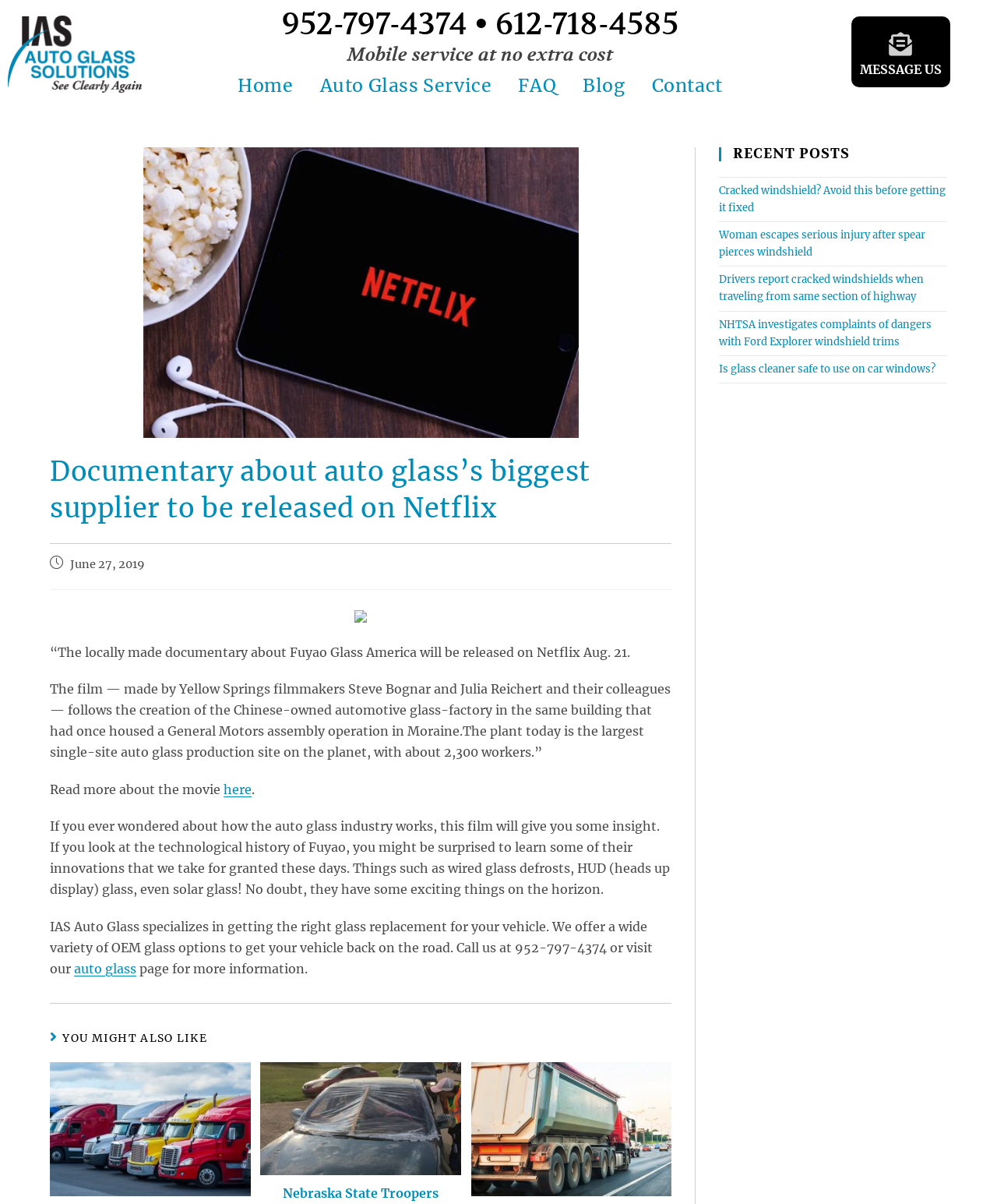Please identify the bounding box coordinates of the element that needs to be clicked to perform the following instruction: "Click the 'Home' link".

[0.227, 0.058, 0.306, 0.083]